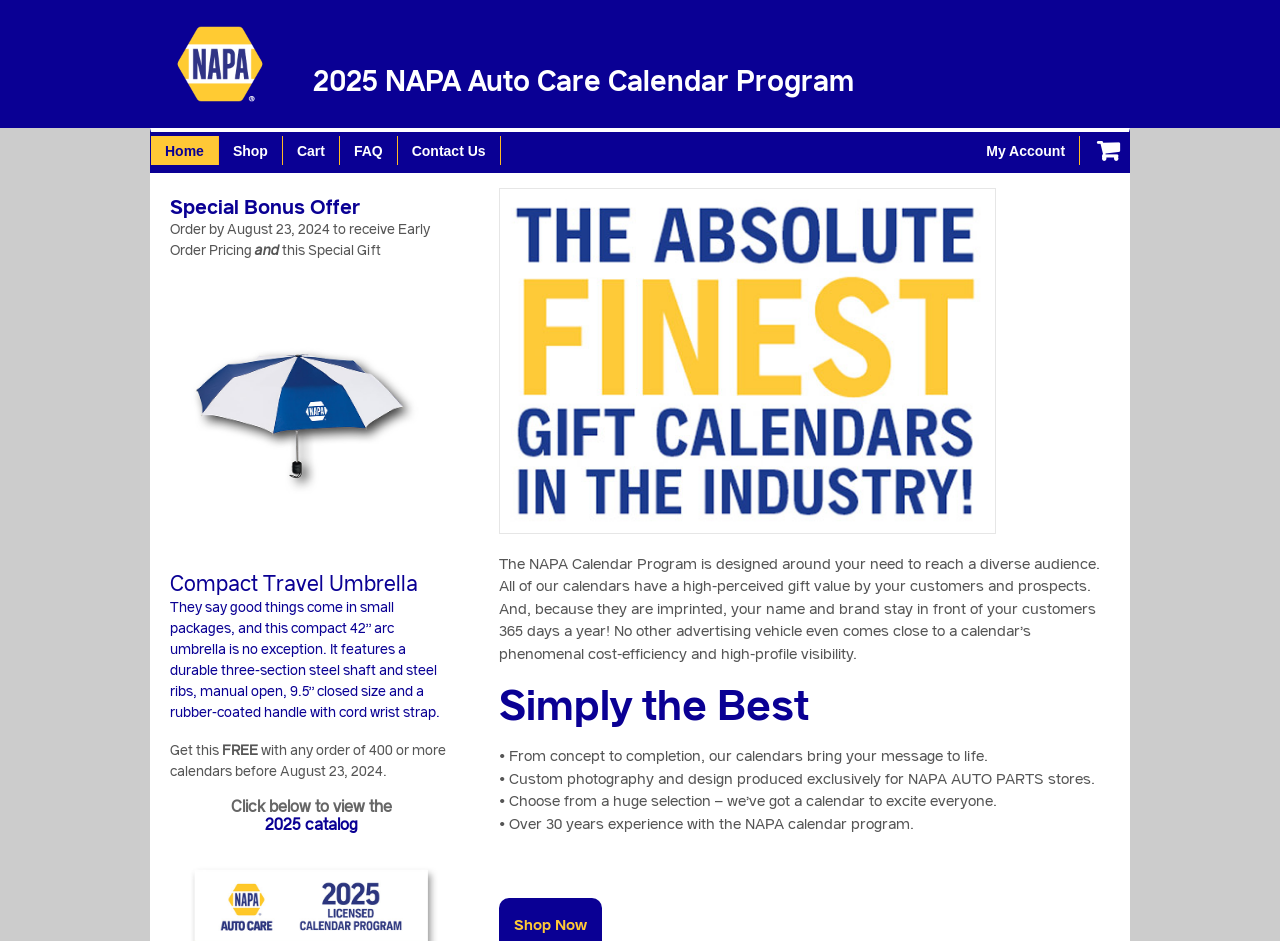Highlight the bounding box of the UI element that corresponds to this description: "Educational".

None